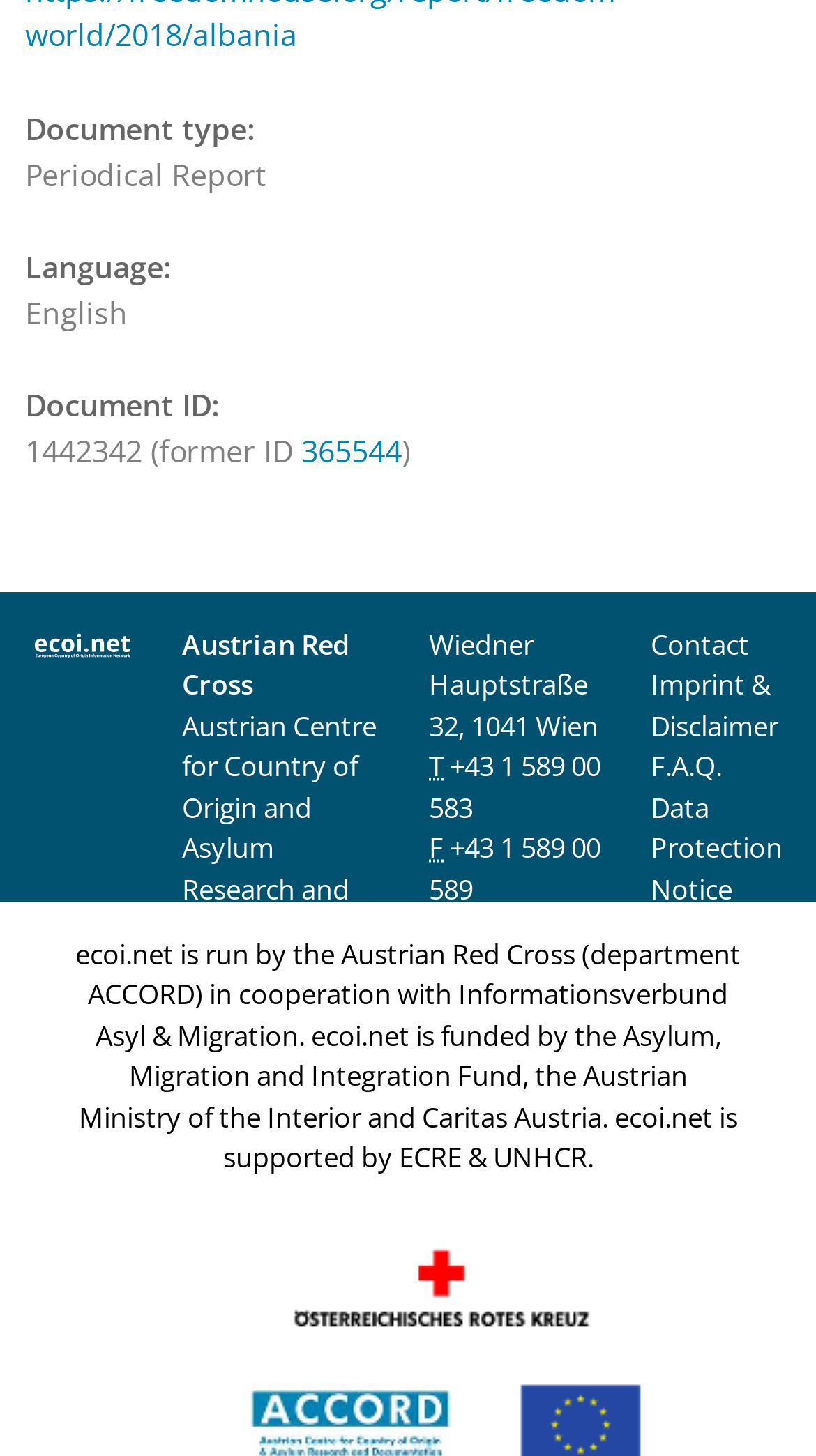Pinpoint the bounding box coordinates for the area that should be clicked to perform the following instruction: "visit the ecoi.net website".

[0.041, 0.429, 0.162, 0.455]